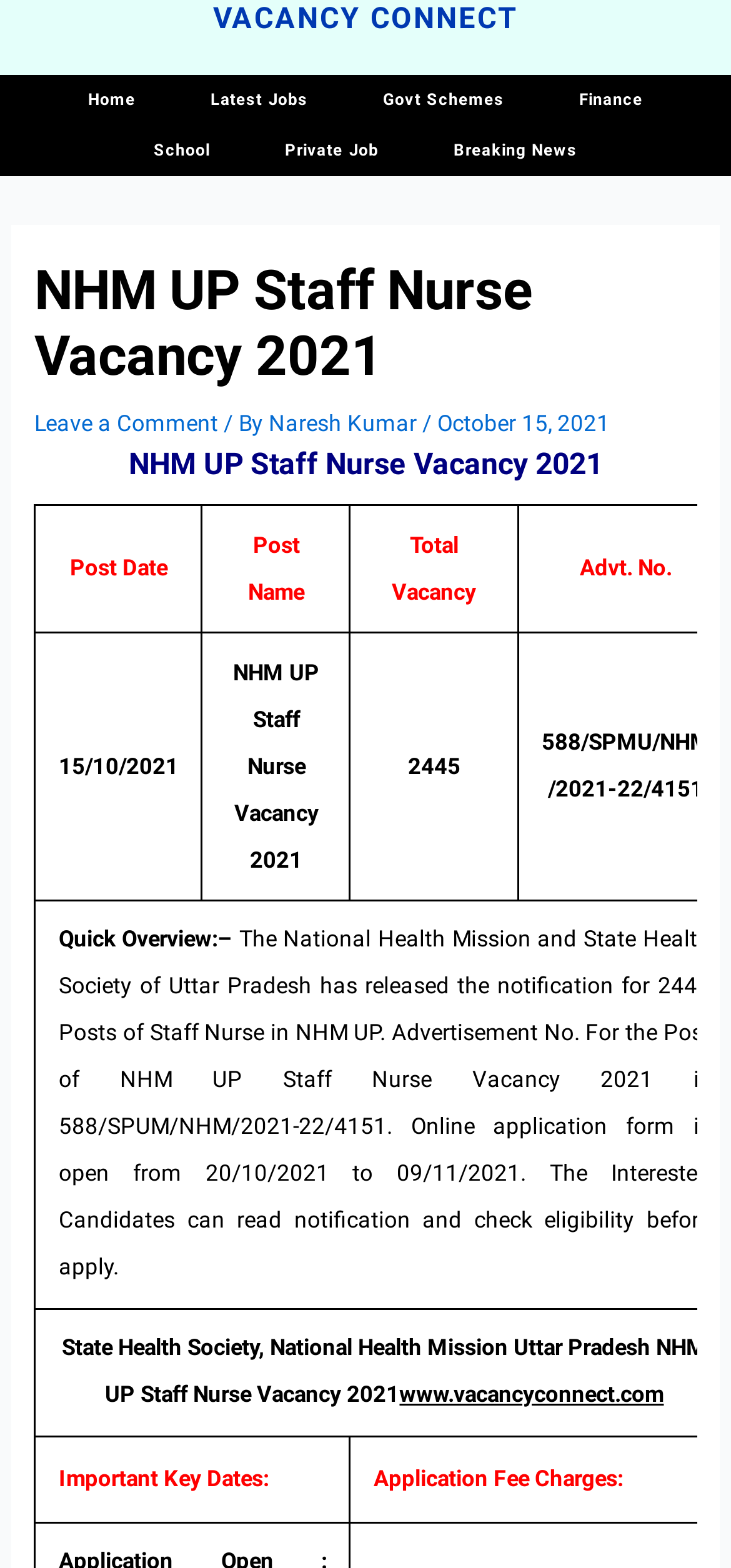Please determine the bounding box coordinates for the element that should be clicked to follow these instructions: "Leave a comment".

[0.047, 0.262, 0.299, 0.278]